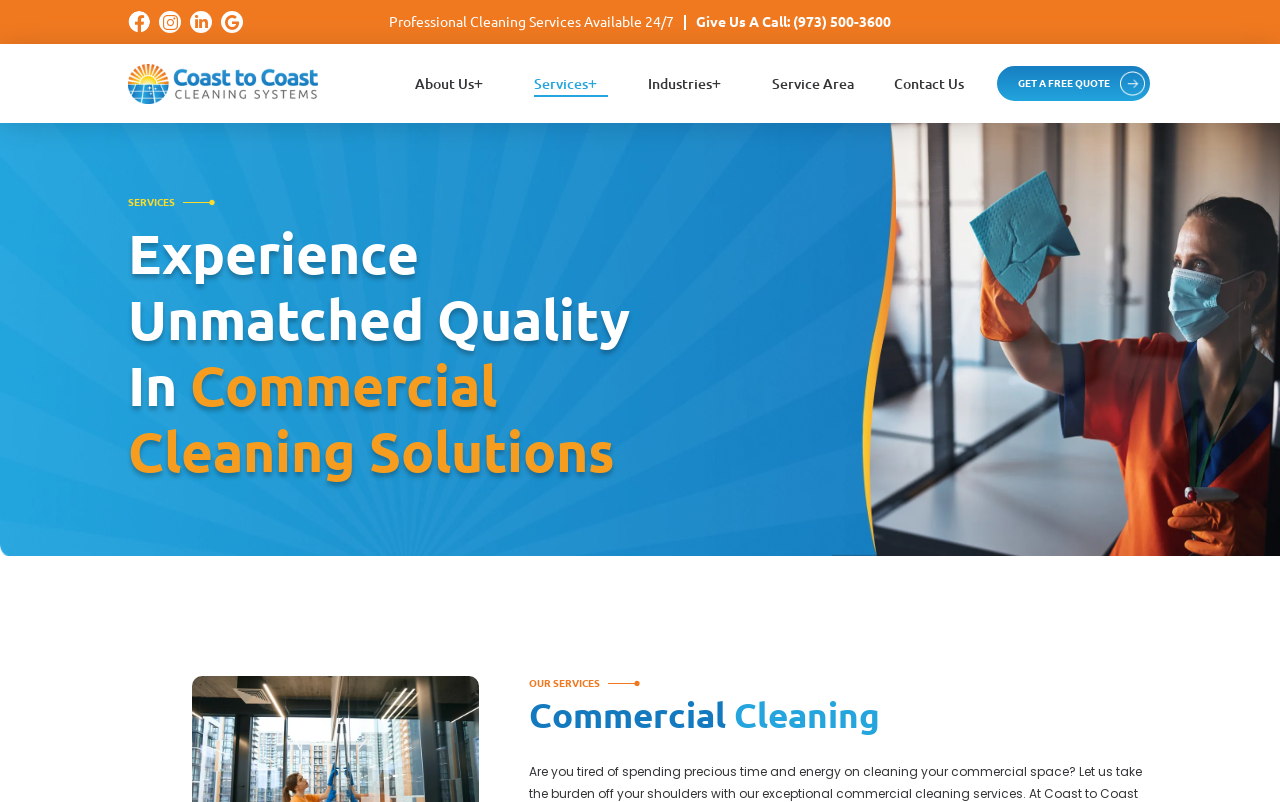Convey a detailed summary of the webpage, mentioning all key elements.

The webpage is about commercial cleaning services provided by Coast To Coast Cleaning Systems. At the top, there are four links aligned horizontally, followed by a horizontal separator line. Below the separator, there is a heading that reads "Professional Cleaning Services Available 24/7". 

To the left of this heading, there is a call-to-action link "Give Us A Call: (973) 500-3600" with a phone number. Above this link, there is an image. 

Below the image, there are five links arranged horizontally, labeled "About Us", "Services", "Industries", "Service Area", and "Contact Us". These links are positioned in the middle of the page. 

On the right side of the page, there is a prominent call-to-action button "GET A FREE QUOTE". 

The page also highlights the company's services, with headings that describe their commercial cleaning solutions, emphasizing the quality and experience they provide.